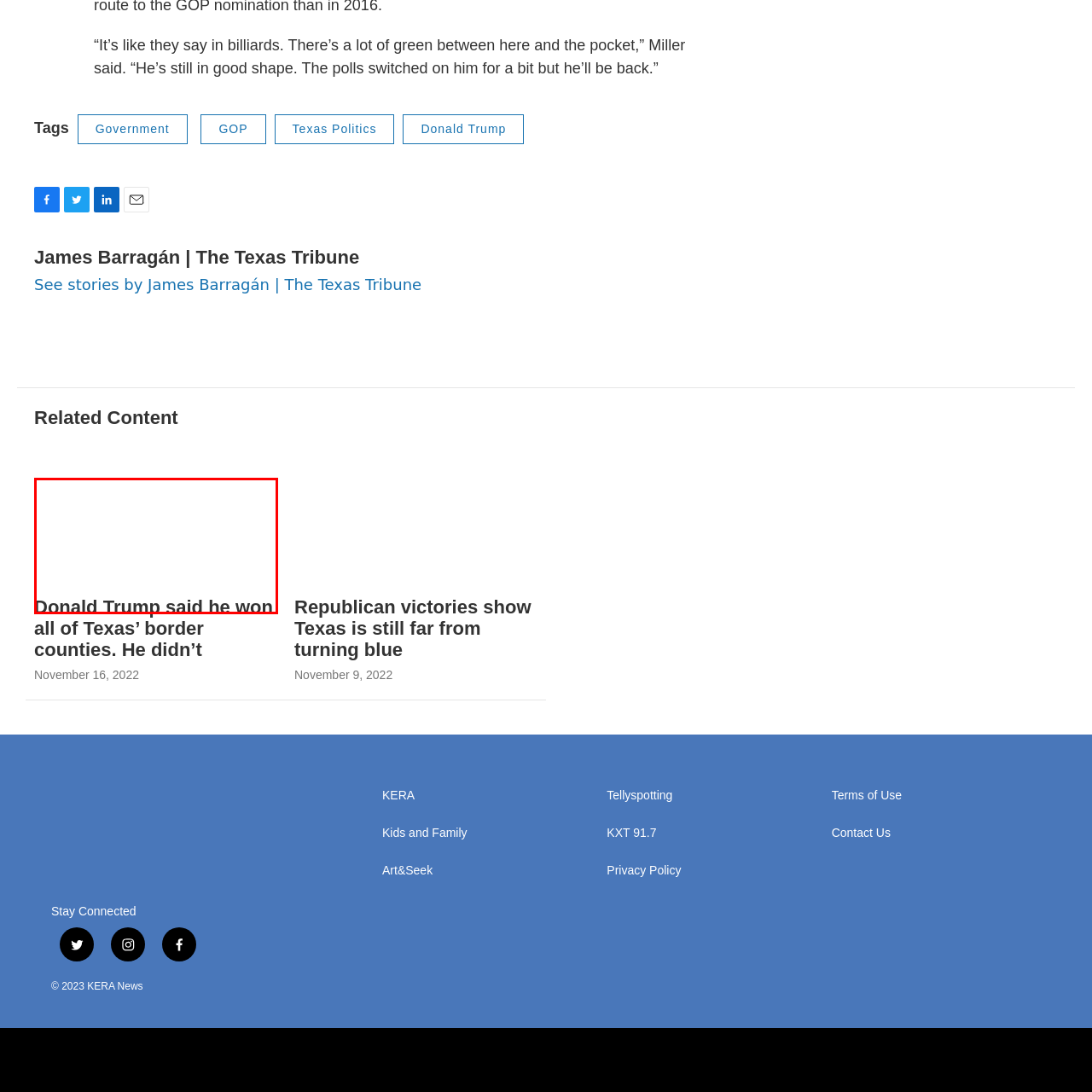Observe the image within the red bounding box carefully and provide an extensive answer to the following question using the visual cues: What region is the controversy related to?

The controversy highlighted in the image is specifically related to the electoral performance of former President Trump in the border counties of Texas, which is a region in the southern United States.